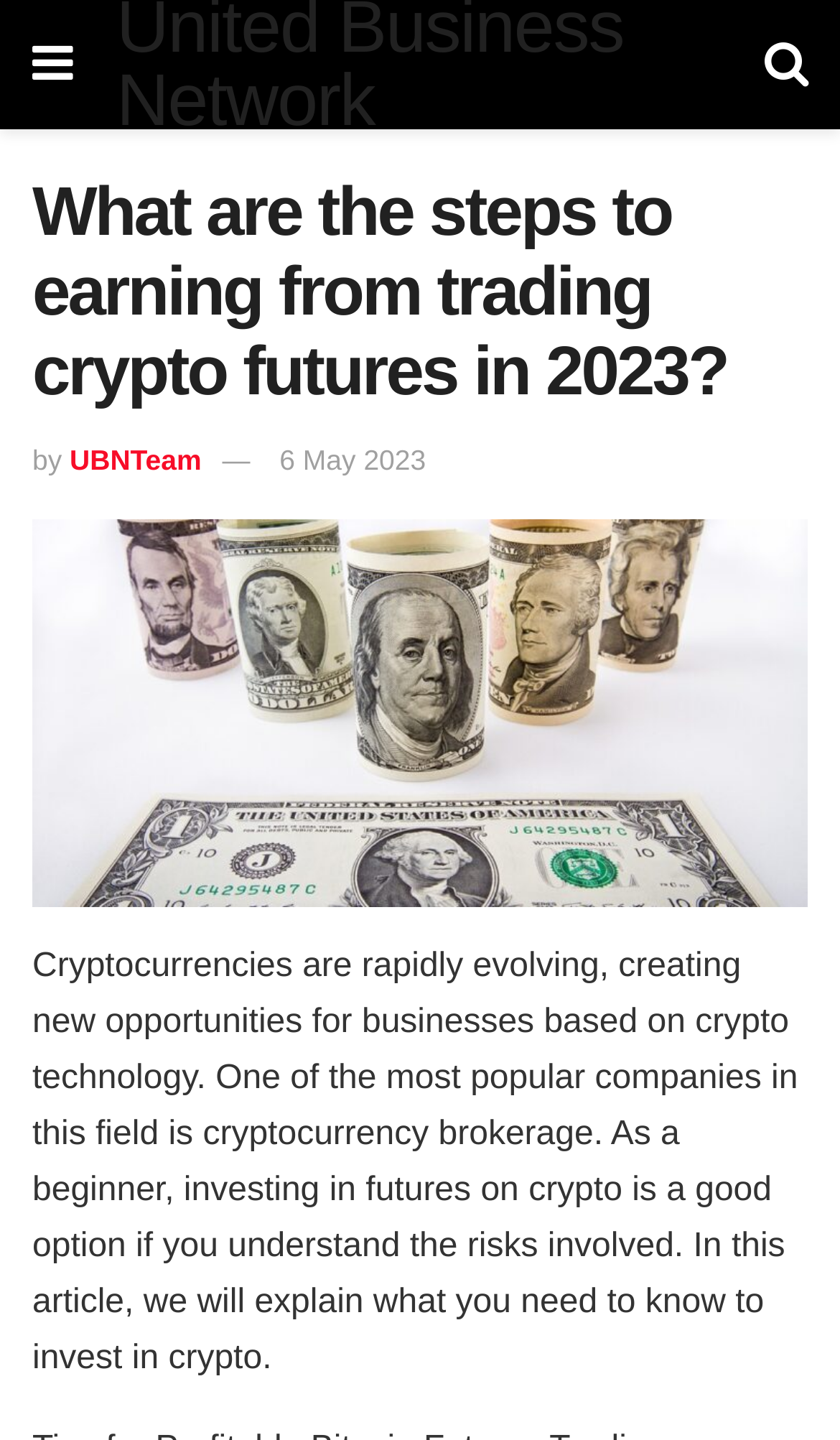What is the purpose of the article? Based on the image, give a response in one word or a short phrase.

To explain investing in crypto